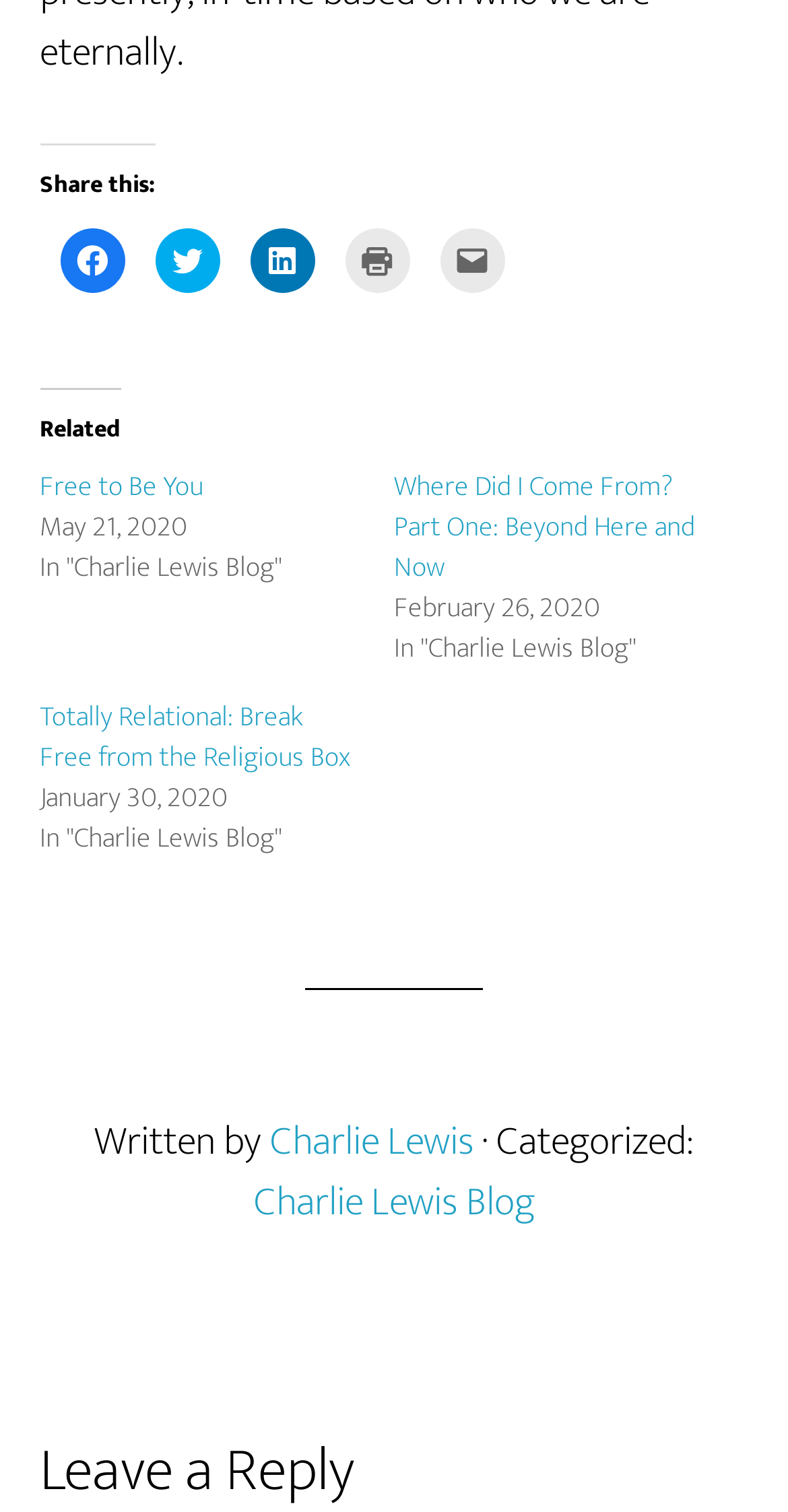Specify the bounding box coordinates (top-left x, top-left y, bottom-right x, bottom-right y) of the UI element in the screenshot that matches this description: Charlie Lewis Blog

[0.322, 0.772, 0.678, 0.818]